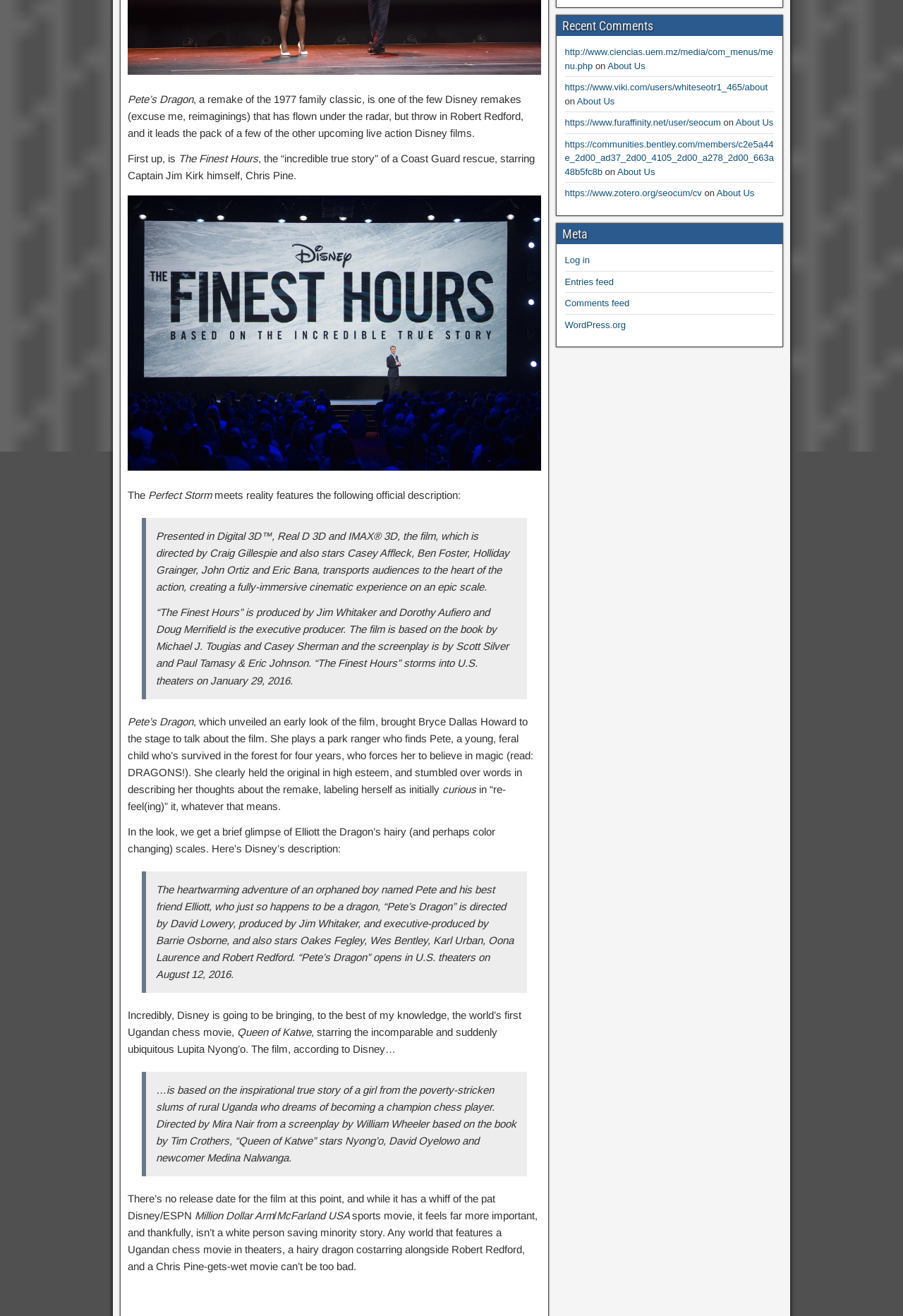Please locate the UI element described by "https://www.furaffinity.net/user/seocum" and provide its bounding box coordinates.

[0.625, 0.089, 0.798, 0.097]